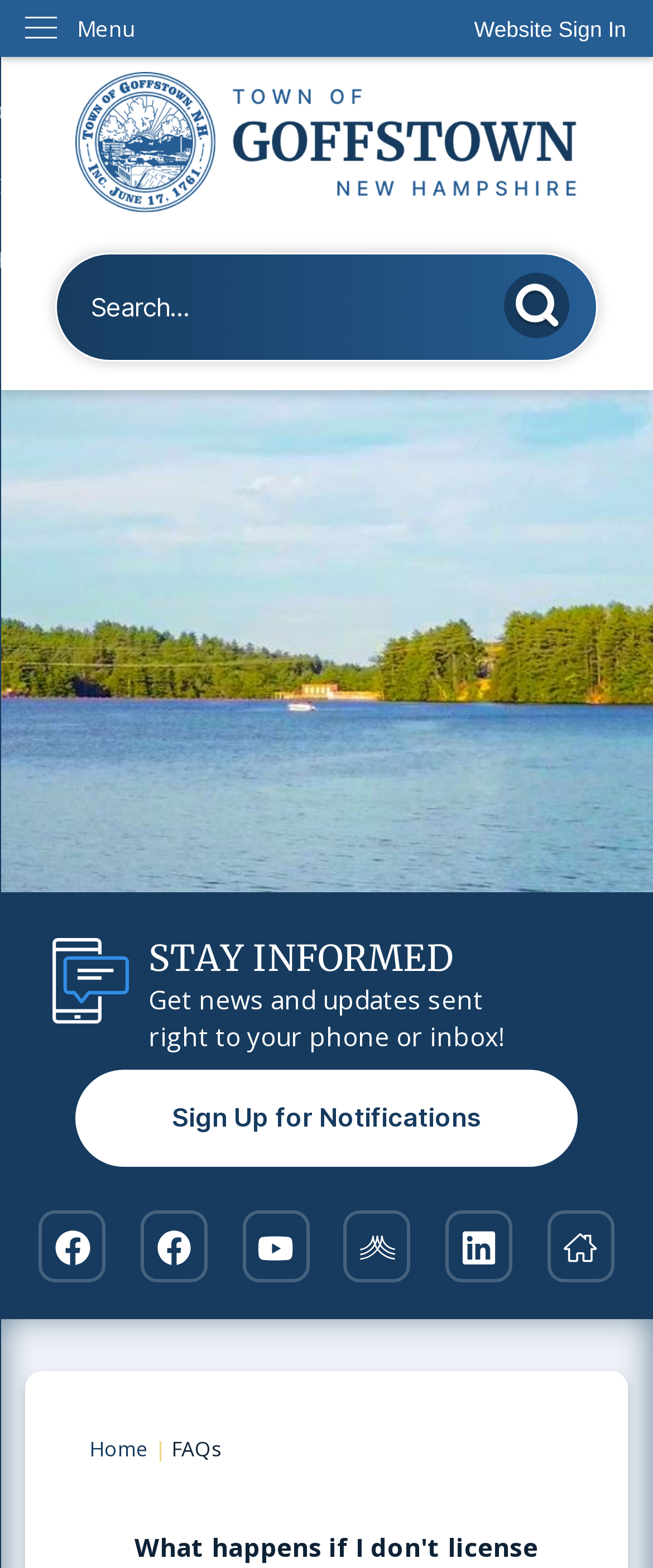Determine the bounding box coordinates of the clickable region to follow the instruction: "Go to NH Goffstown Home Page".

[0.115, 0.045, 0.885, 0.135]